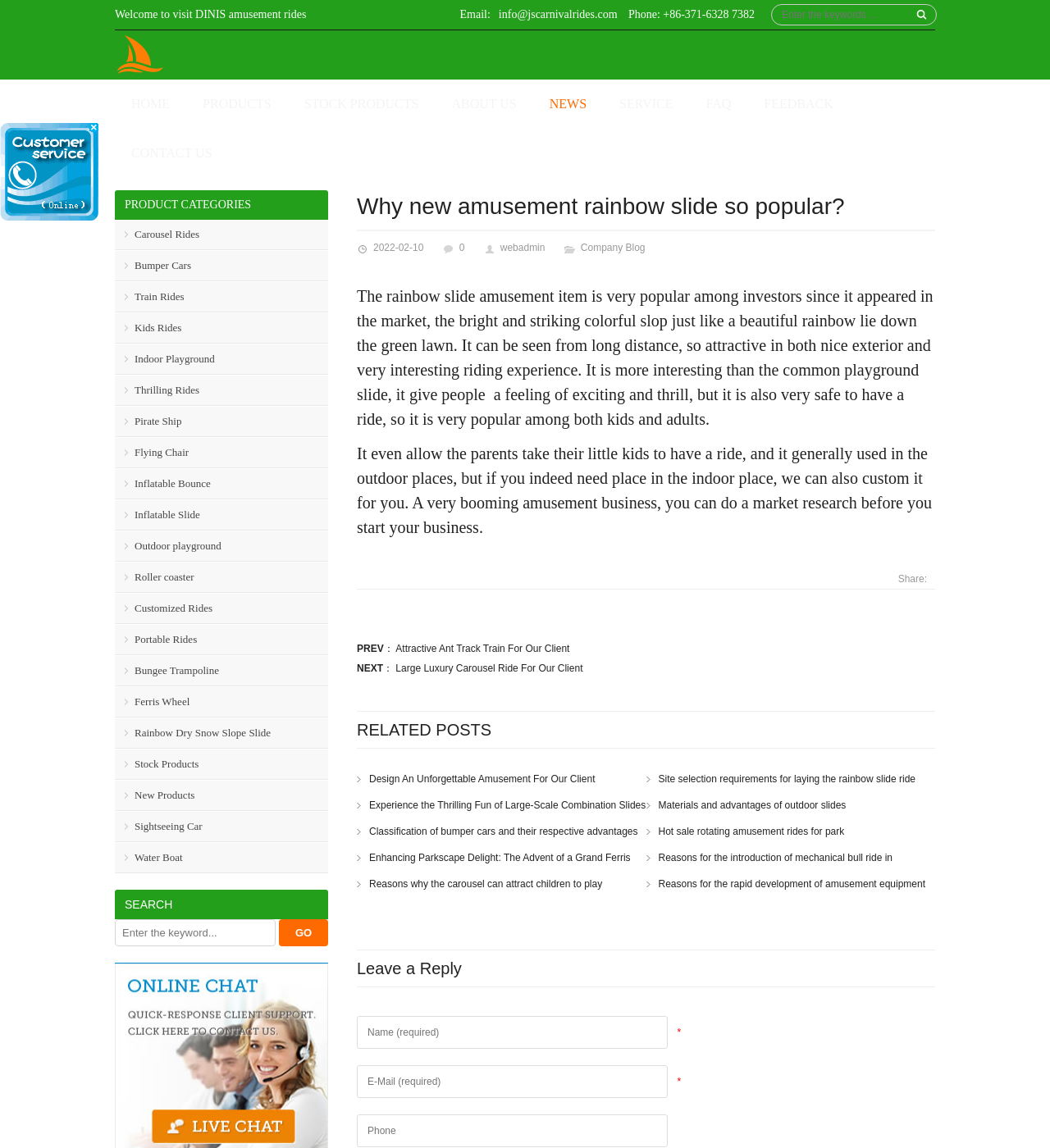Extract the main headline from the webpage and generate its text.

Why new amusement rainbow slide so popular?